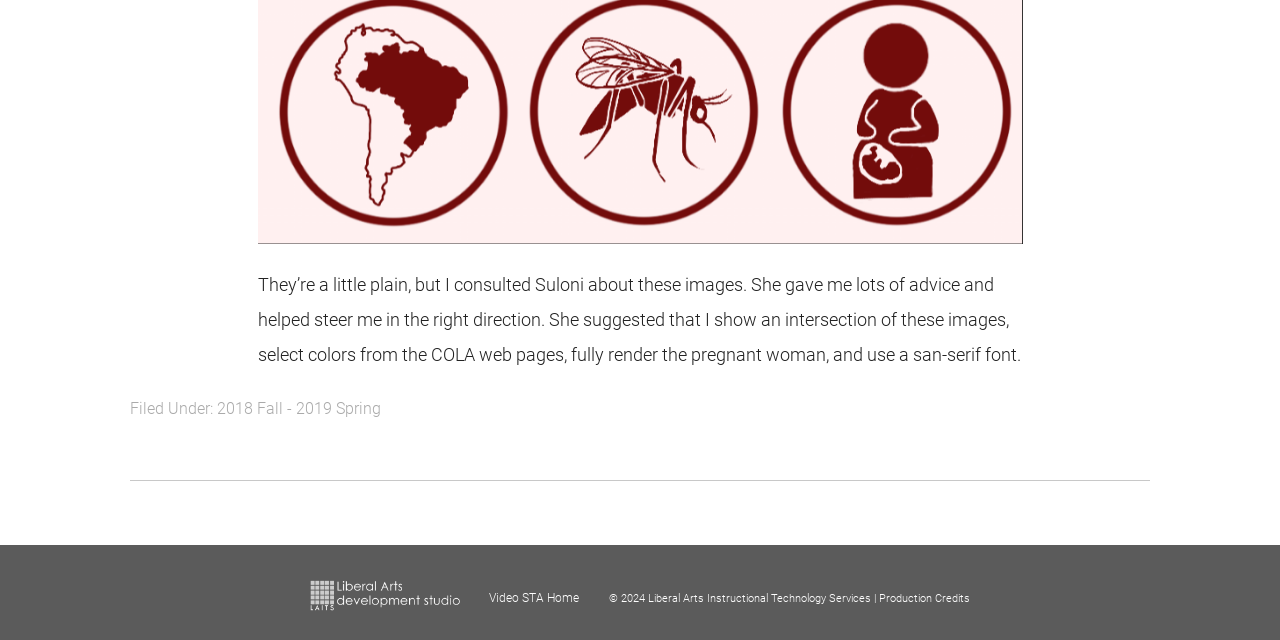Predict the bounding box of the UI element based on this description: "alt="link to LAITS home page"".

[0.242, 0.931, 0.379, 0.961]